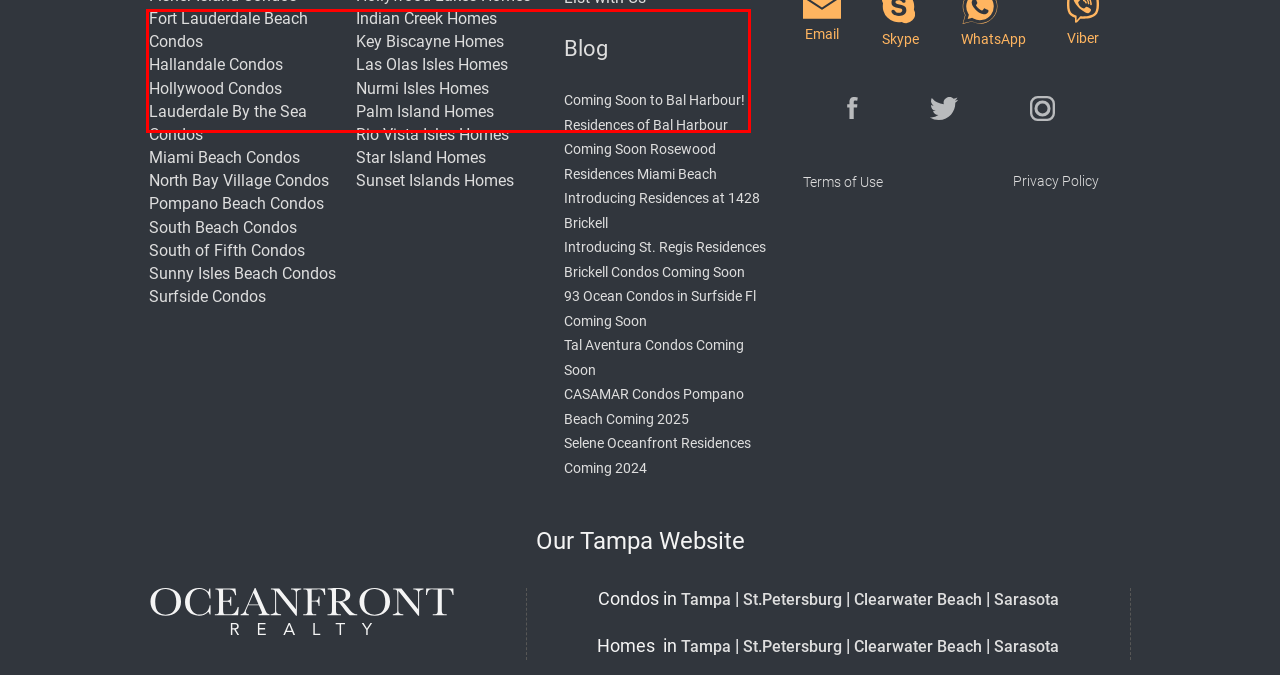Using the provided webpage screenshot, identify and read the text within the red rectangle bounding box.

Coconut Grove is an amazingly unique area for any boating fans. Coconut Grove is well known for its selection of marinas which provide its condo residents the chance to select a marina that best fits their distinctive needs. Coconut Grove features Dinner Key Marina, Grove Harbour Marina, Coconut Grove Sailing Club, Biscayne Bay Yacht Club, and the Coral Reef Yacht Club. With such a multitude of options, many consider Coconut Grove to be the sailing capital of Miami.